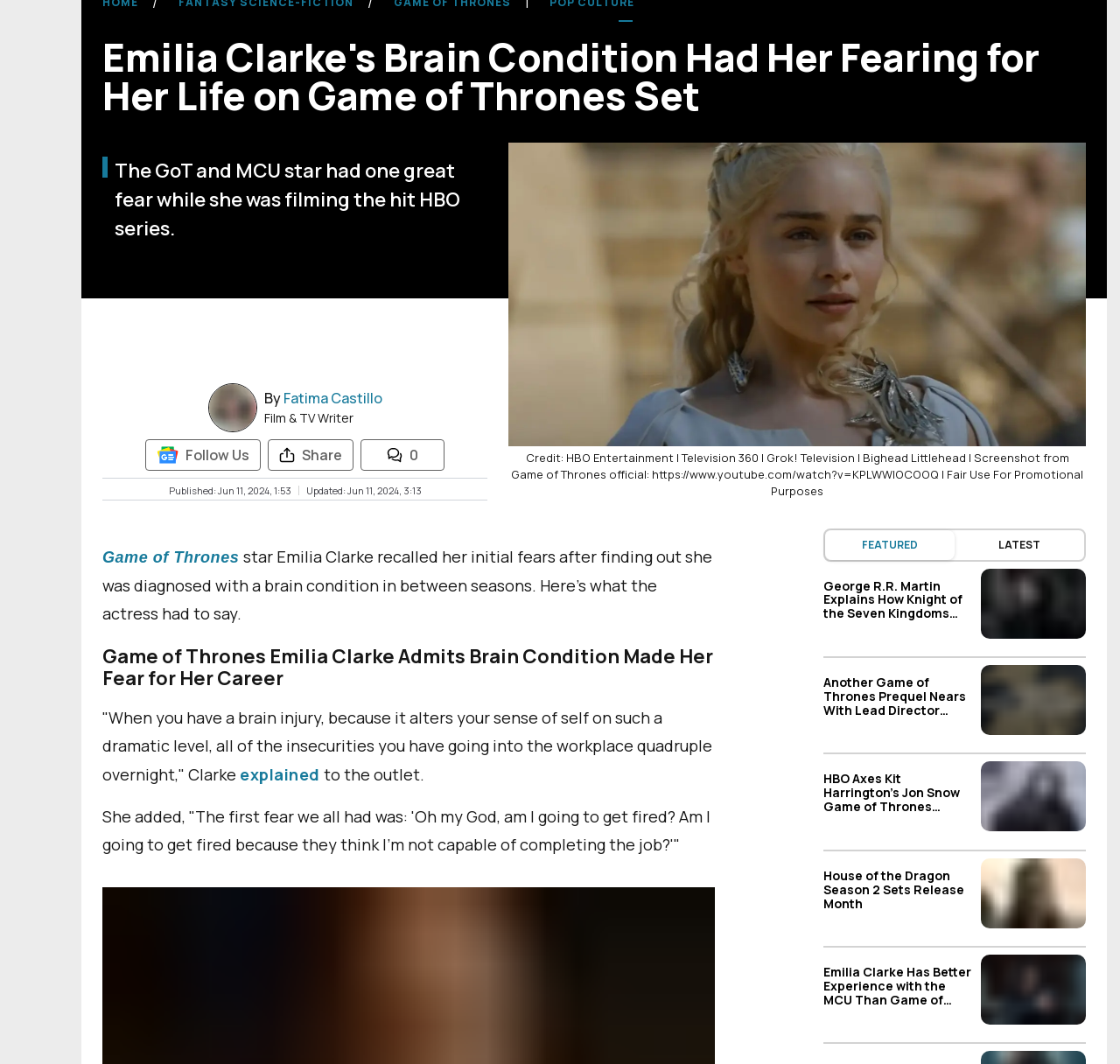Who is the author of the article?
Please give a detailed and elaborate answer to the question.

The author of the article is mentioned as 'Fatima Castillo' with the description 'Film & TV Writer' below the heading, indicating that she is the writer of the article.